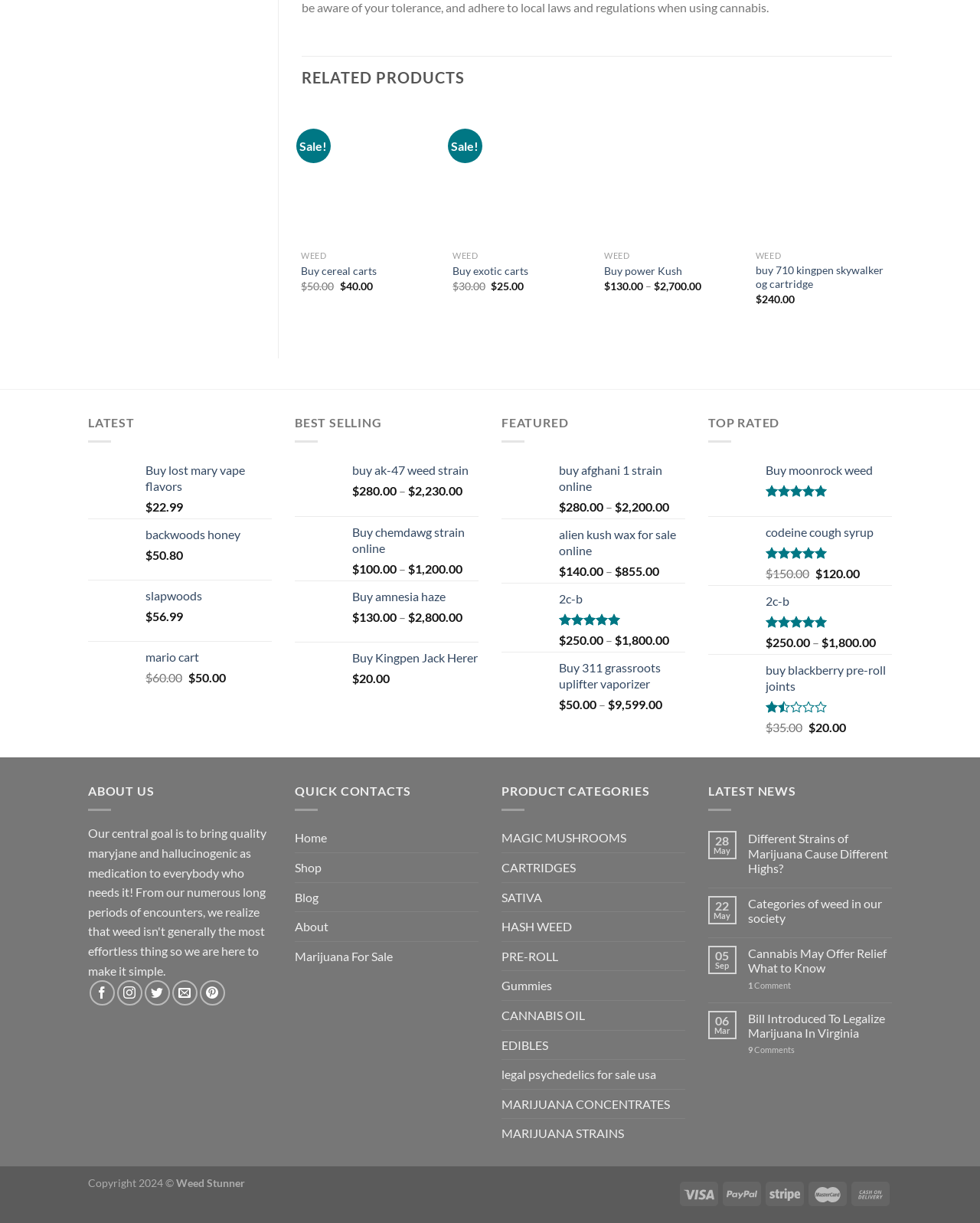Identify the bounding box for the UI element that is described as follows: "mario cart".

[0.148, 0.531, 0.277, 0.544]